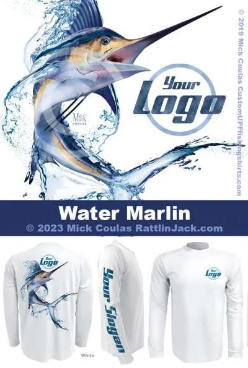Offer a detailed narrative of the scene shown in the image.

The image showcases a striking design featuring a Water Marlin, prominently rendered as it leaps through dynamic waves. Above the marlin, the phrase "Your Logo" is displayed in a bold font, suggesting customization options for promotional items or apparel. Below the marlin, the text "Water Marlin" is clearly presented, along with copyright information noting the artwork's creation by Mick Coulas. The design also includes a visual of a long-sleeve shirt displayed on the right side, adorned with the marlin graphic and the "Your Logo" text on the front and back, indicating that this could be part of a merchandise line featuring marine themes. This artwork effectively combines vibrant colors and a sense of motion, making it appealing to fishing enthusiasts and customers seeking custom gear.